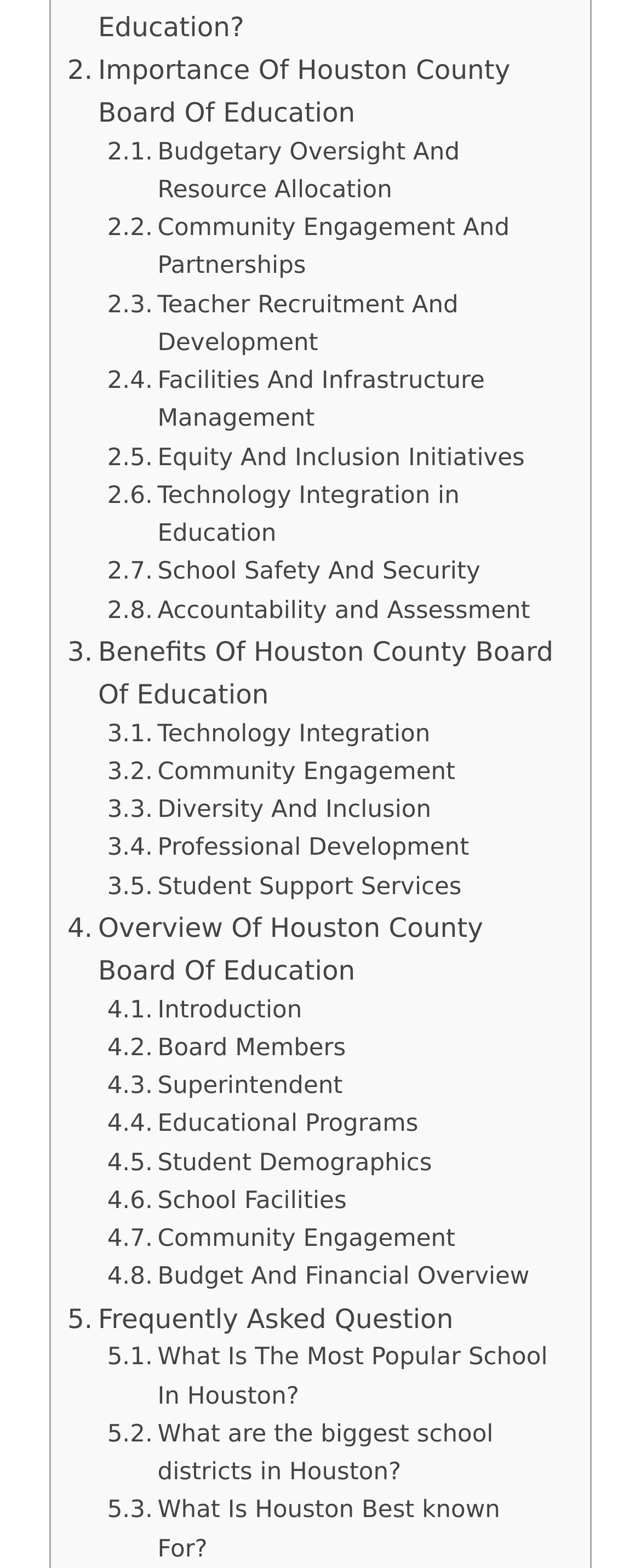How many links have 'Community Engagement' in their text?
Refer to the image and give a detailed answer to the query.

I searched for links that have the phrase 'Community Engagement' in their text and found two links: '[1060] link '. Community Engagement And Partnerships' and '[1086] link '. Community Engagement'.